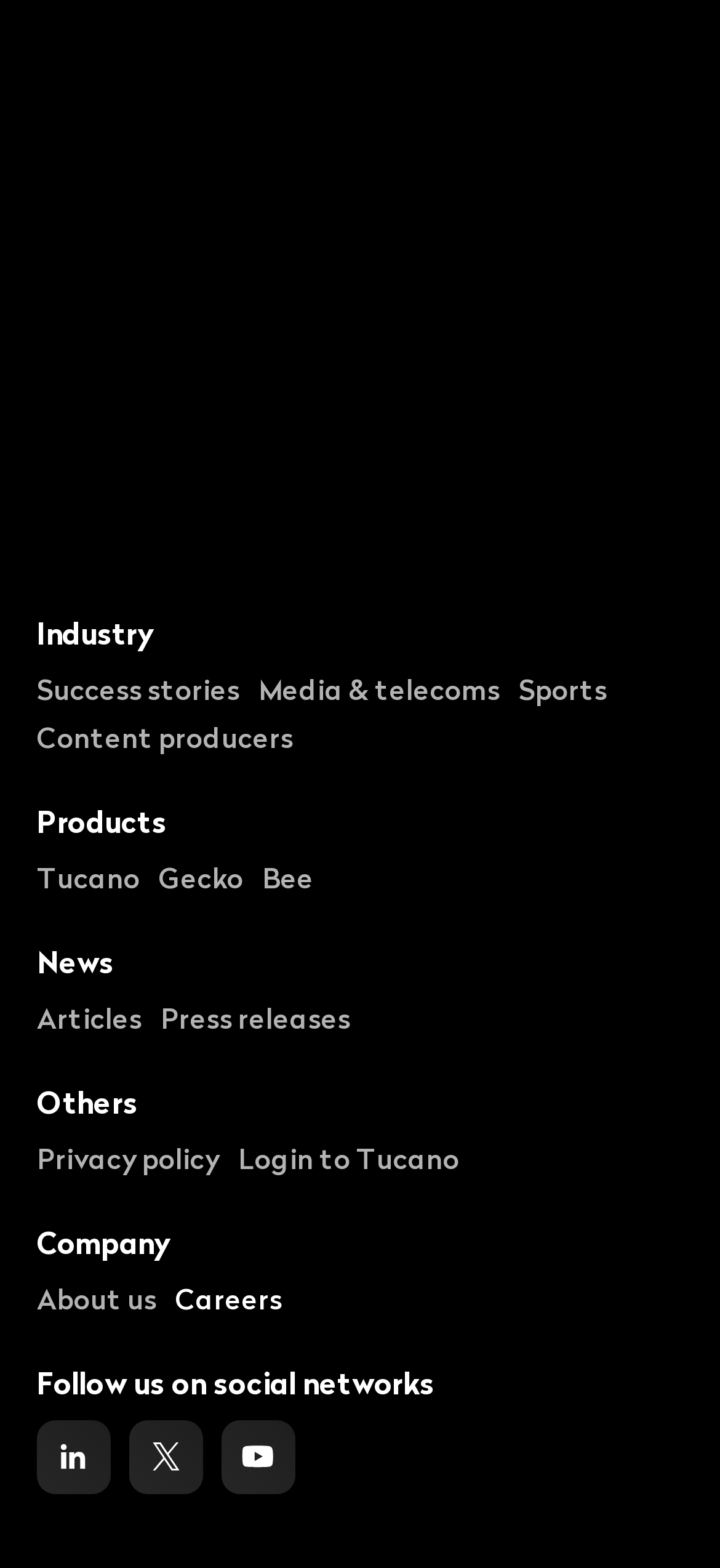Determine the coordinates of the bounding box for the clickable area needed to execute this instruction: "Read articles".

[0.051, 0.638, 0.197, 0.659]